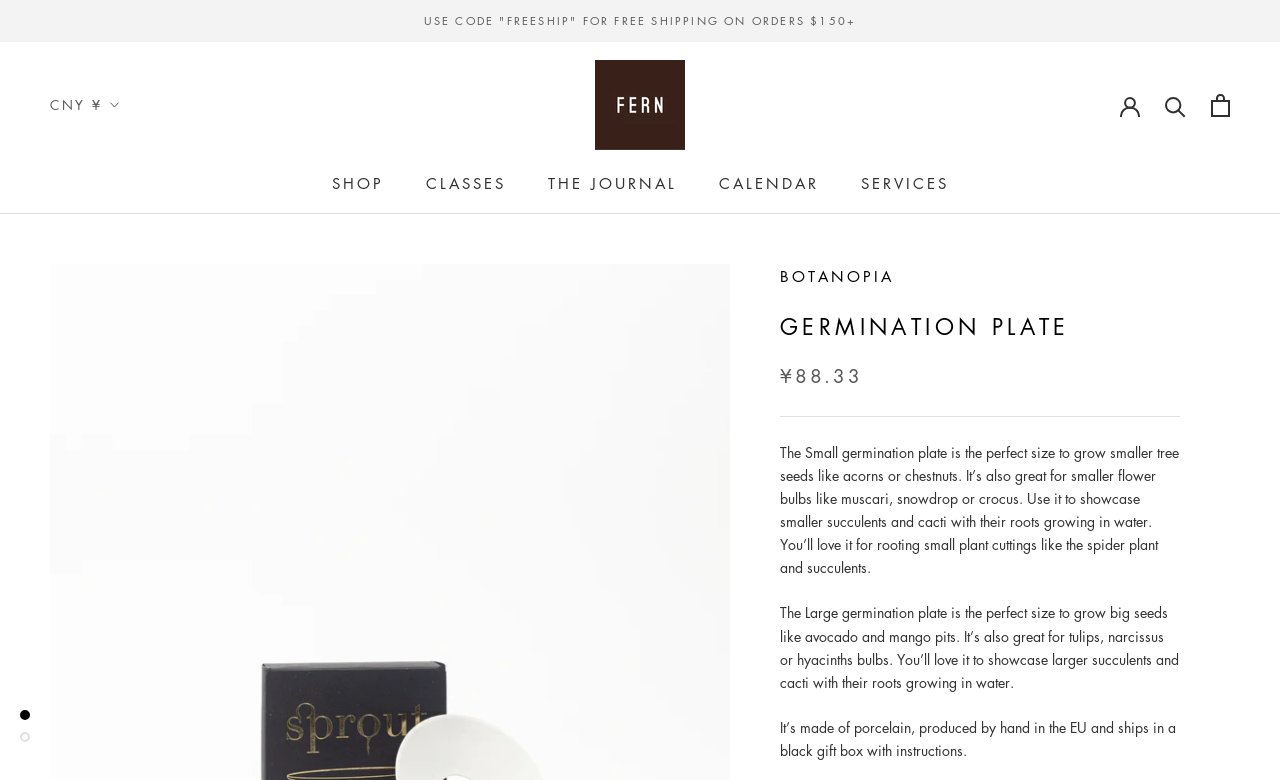Find the bounding box coordinates of the element's region that should be clicked in order to follow the given instruction: "Visit the 'CLASSES' page". The coordinates should consist of four float numbers between 0 and 1, i.e., [left, top, right, bottom].

[0.332, 0.222, 0.395, 0.248]